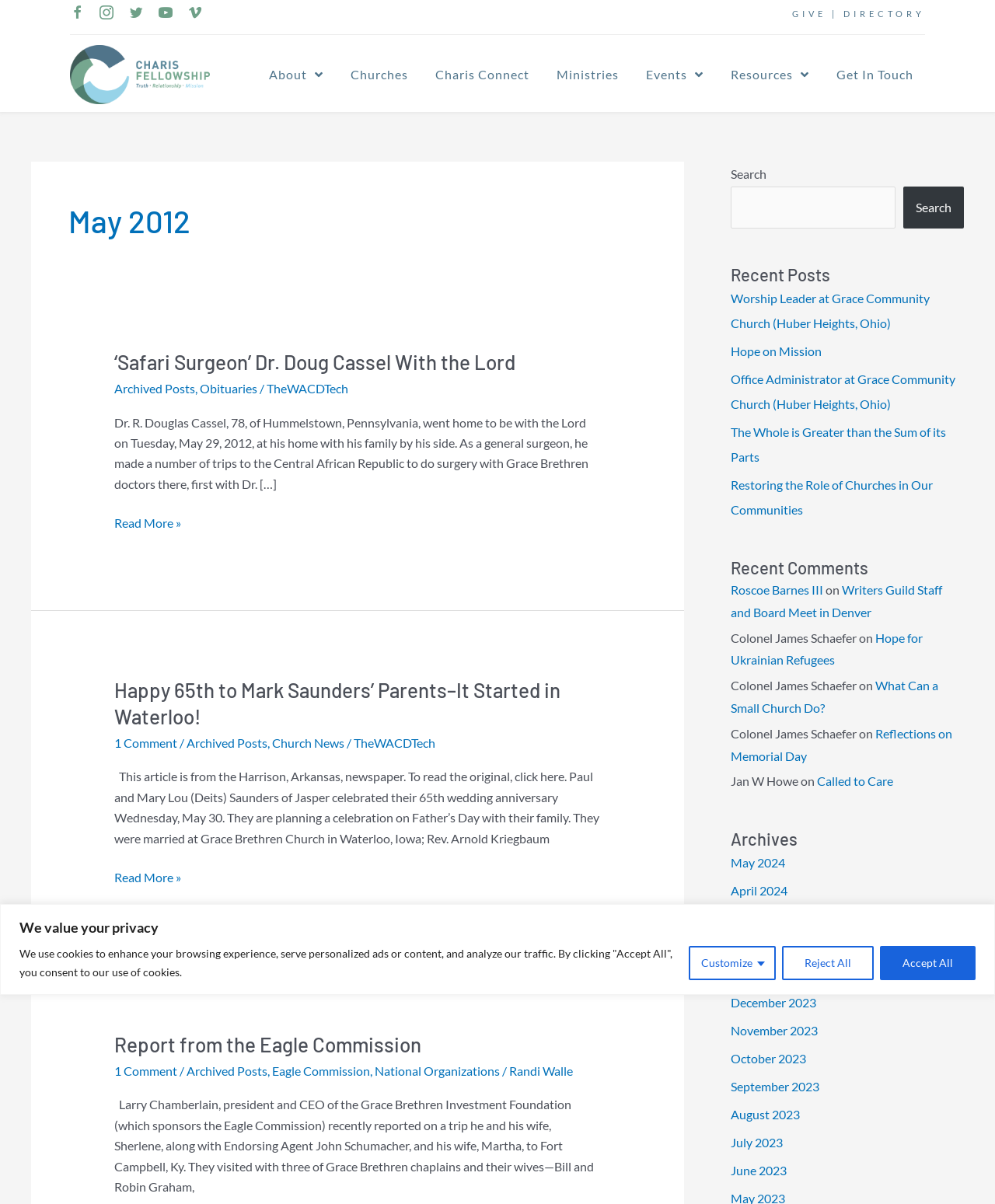Locate the bounding box coordinates of the clickable area to execute the instruction: "Visit the Charis Fellowship Facebook page". Provide the coordinates as four float numbers between 0 and 1, represented as [left, top, right, bottom].

[0.07, 0.003, 0.084, 0.02]